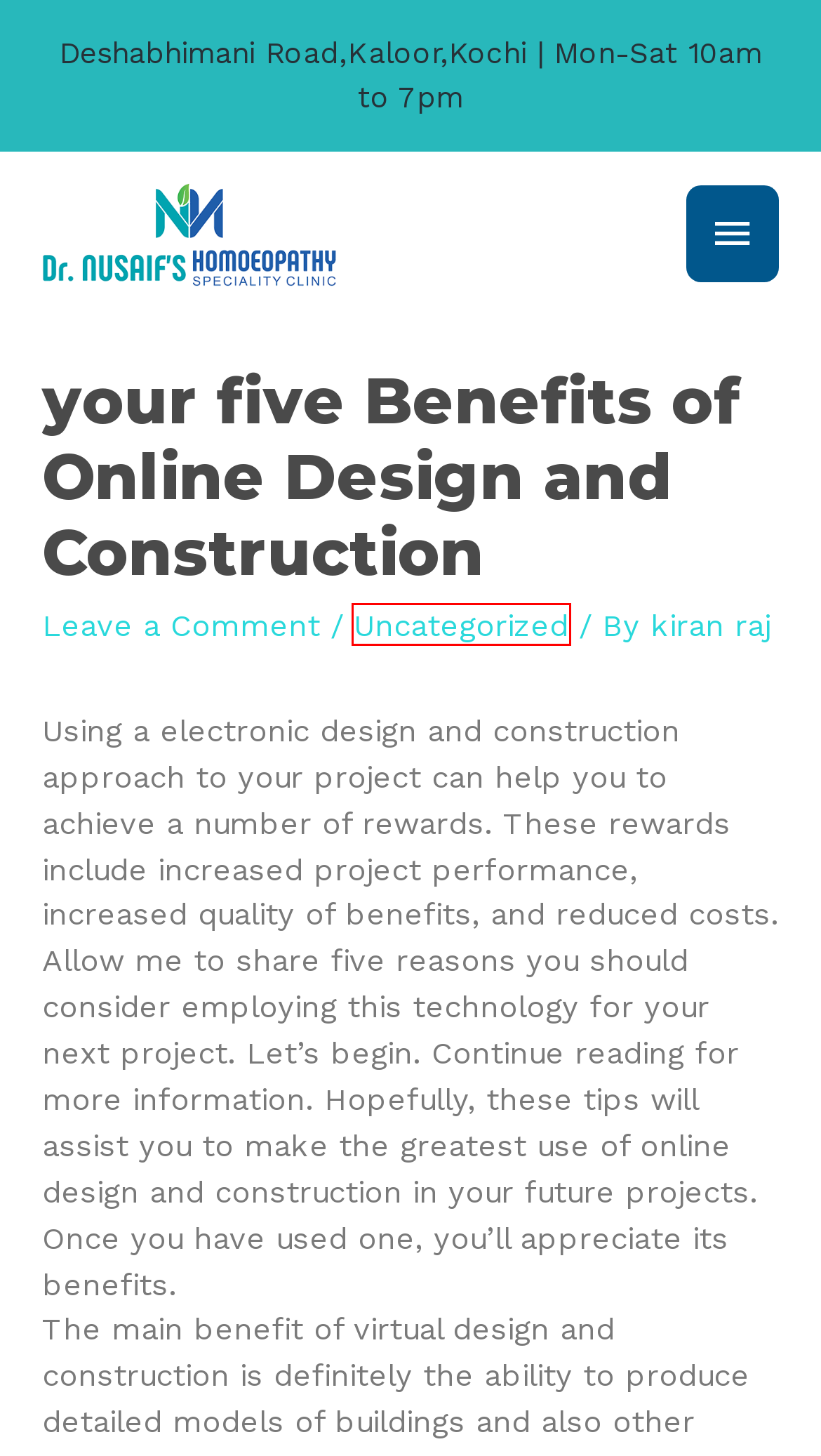You have a screenshot of a webpage where a red bounding box highlights a specific UI element. Identify the description that best matches the resulting webpage after the highlighted element is clicked. The choices are:
A. Gallery – DR NUSAIF
B. DR NUSAIF
C. Blog – DR NUSAIF
D. Treatments – DR NUSAIF
E. Start Trading With Our FREE xcritical Platform UK – DR NUSAIF
F. kiran raj – DR NUSAIF
G. Contact – DR NUSAIF
H. Uncategorized – DR NUSAIF

H